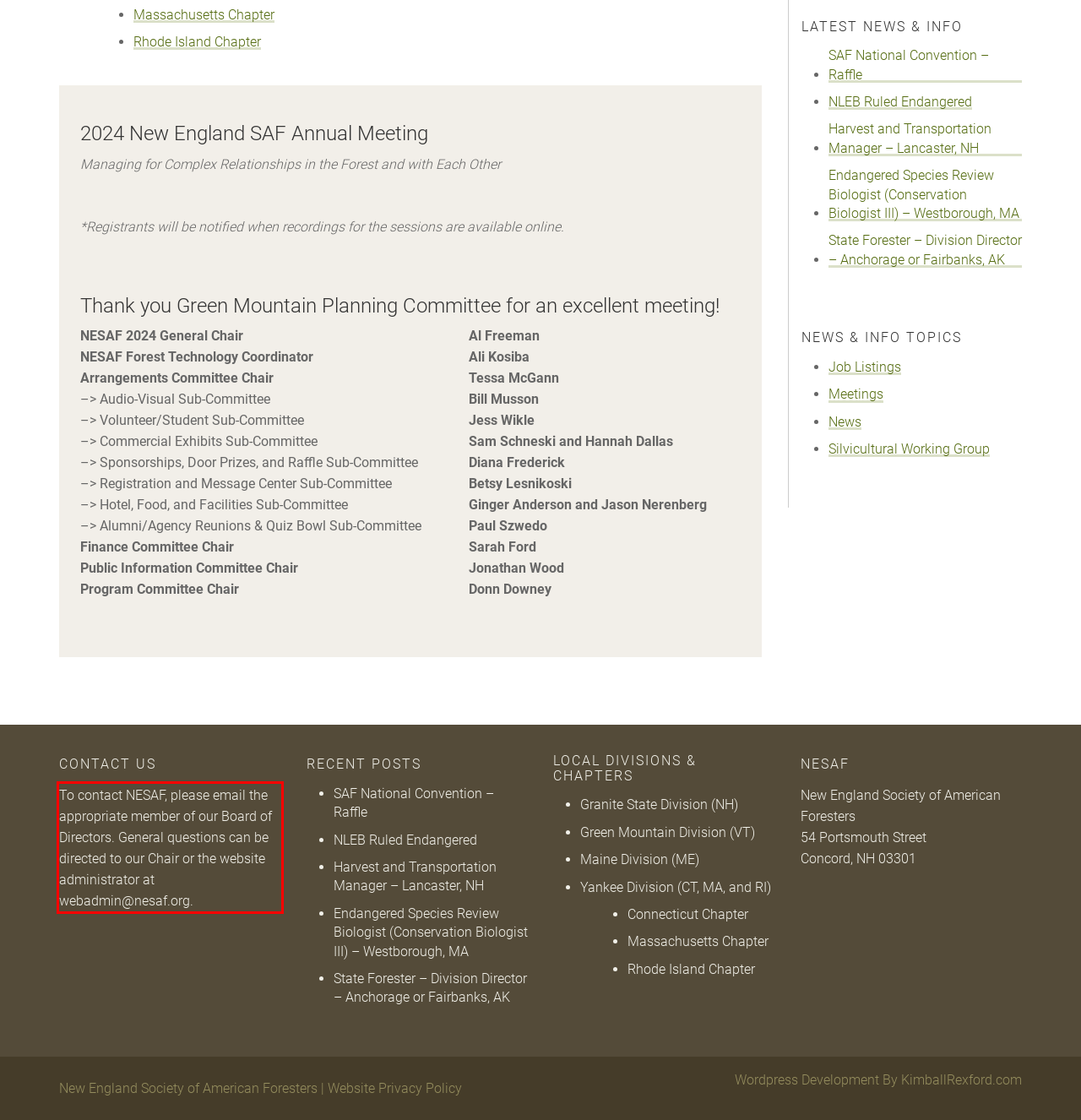You are looking at a screenshot of a webpage with a red rectangle bounding box. Use OCR to identify and extract the text content found inside this red bounding box.

To contact NESAF, please email the appropriate member of our Board of Directors. General questions can be directed to our Chair or the website administrator at webadmin@nesaf.org.